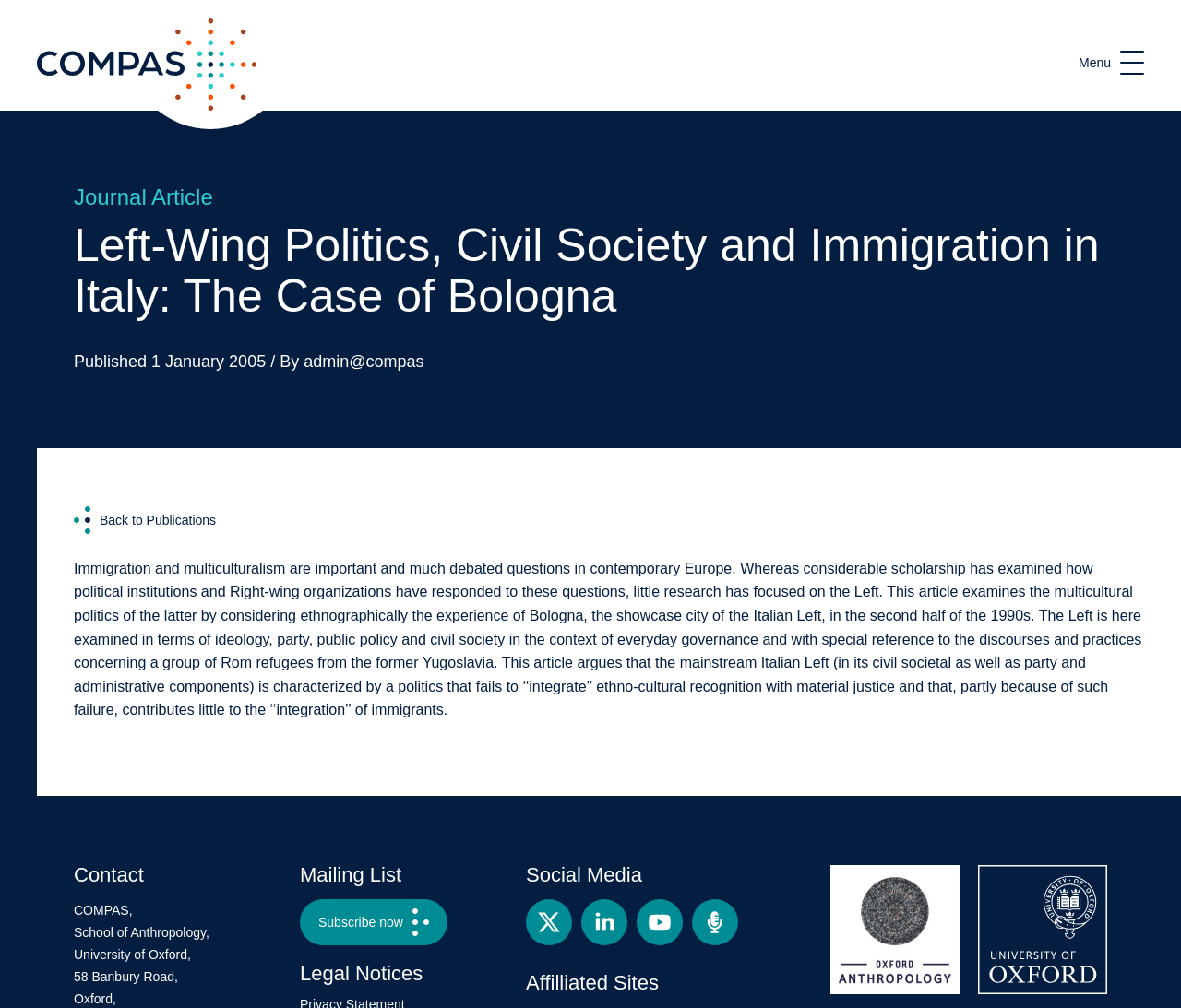Please find and give the text of the main heading on the webpage.

Left-Wing Politics, Civil Society and Immigration in Italy: The Case of Bologna